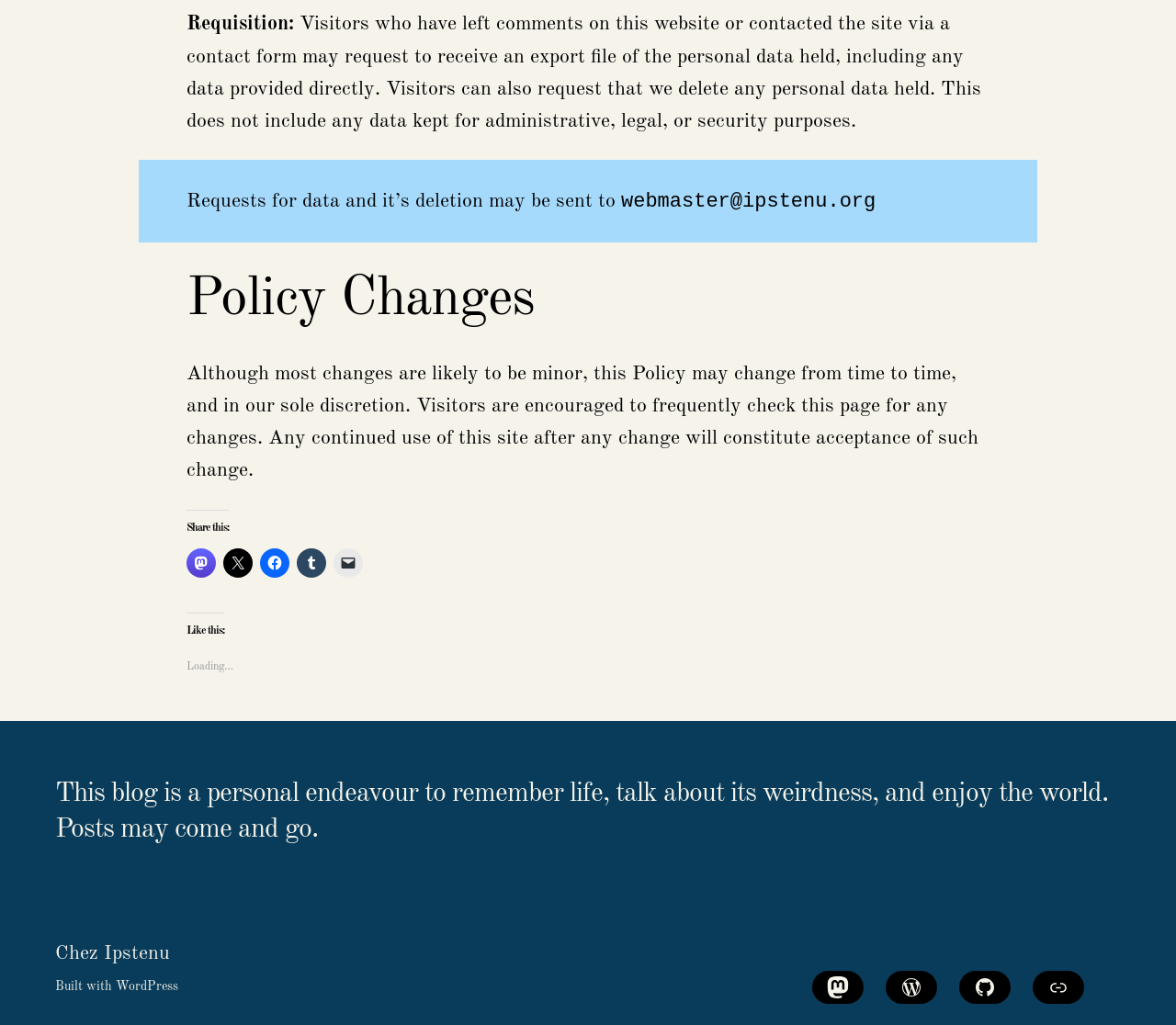Identify the bounding box coordinates of the region I need to click to complete this instruction: "Click to email a link to a friend".

[0.284, 0.535, 0.309, 0.564]